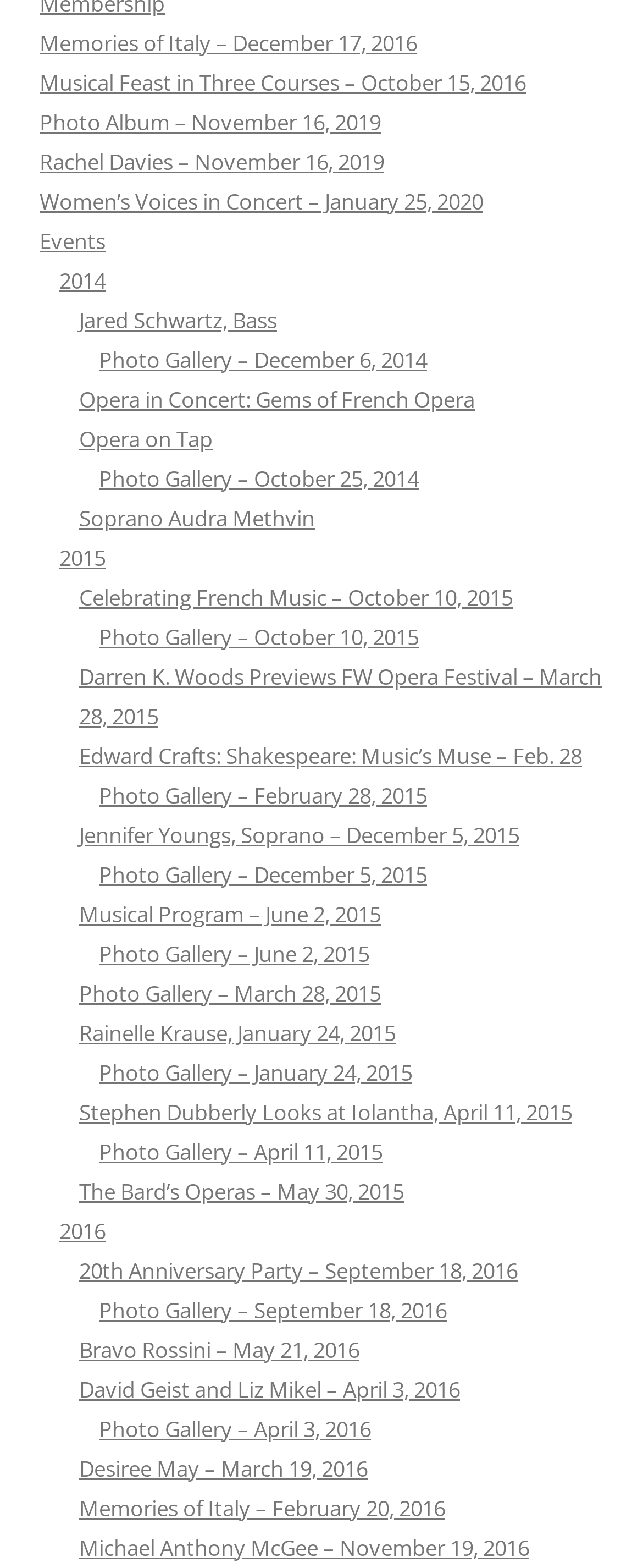Identify and provide the bounding box for the element described by: "Rainelle Krause, January 24, 2015".

[0.123, 0.649, 0.615, 0.668]